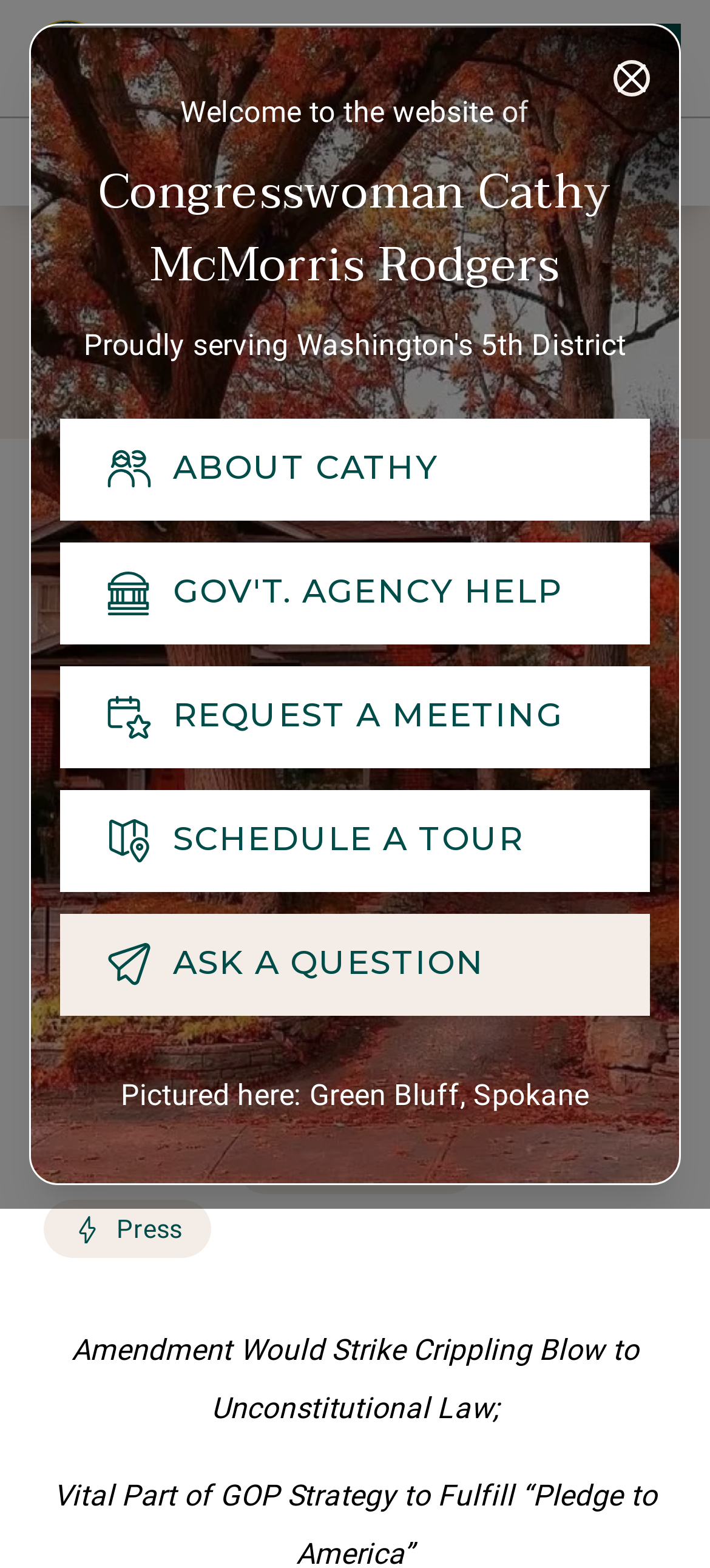Please provide the bounding box coordinate of the region that matches the element description: aria-label="Complete Tree Service". Coordinates should be in the format (top-left x, top-left y, bottom-right x, bottom-right y) and all values should be between 0 and 1.

None